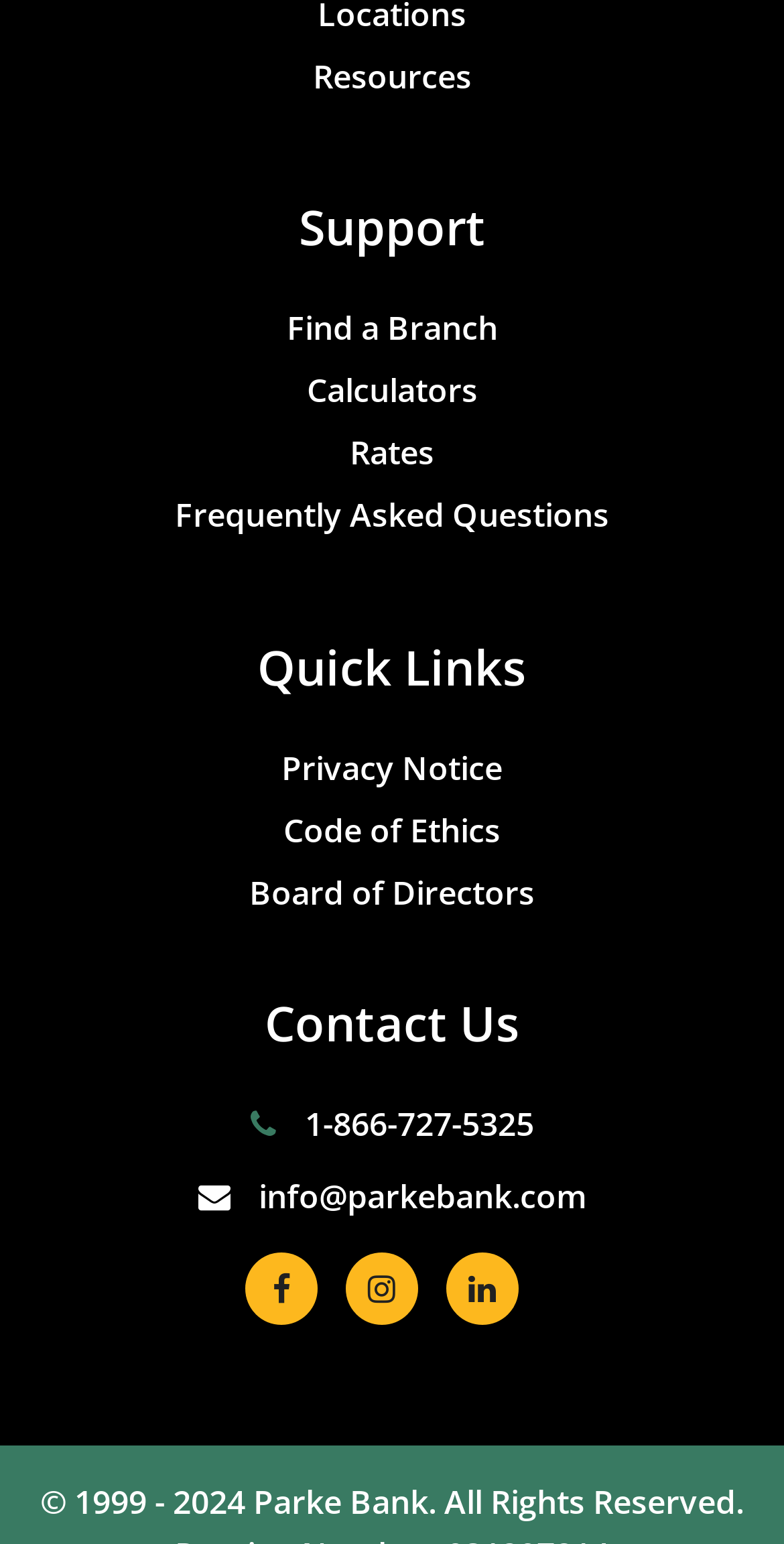Respond to the question below with a concise word or phrase:
What is the name of the bank?

Parke Bank